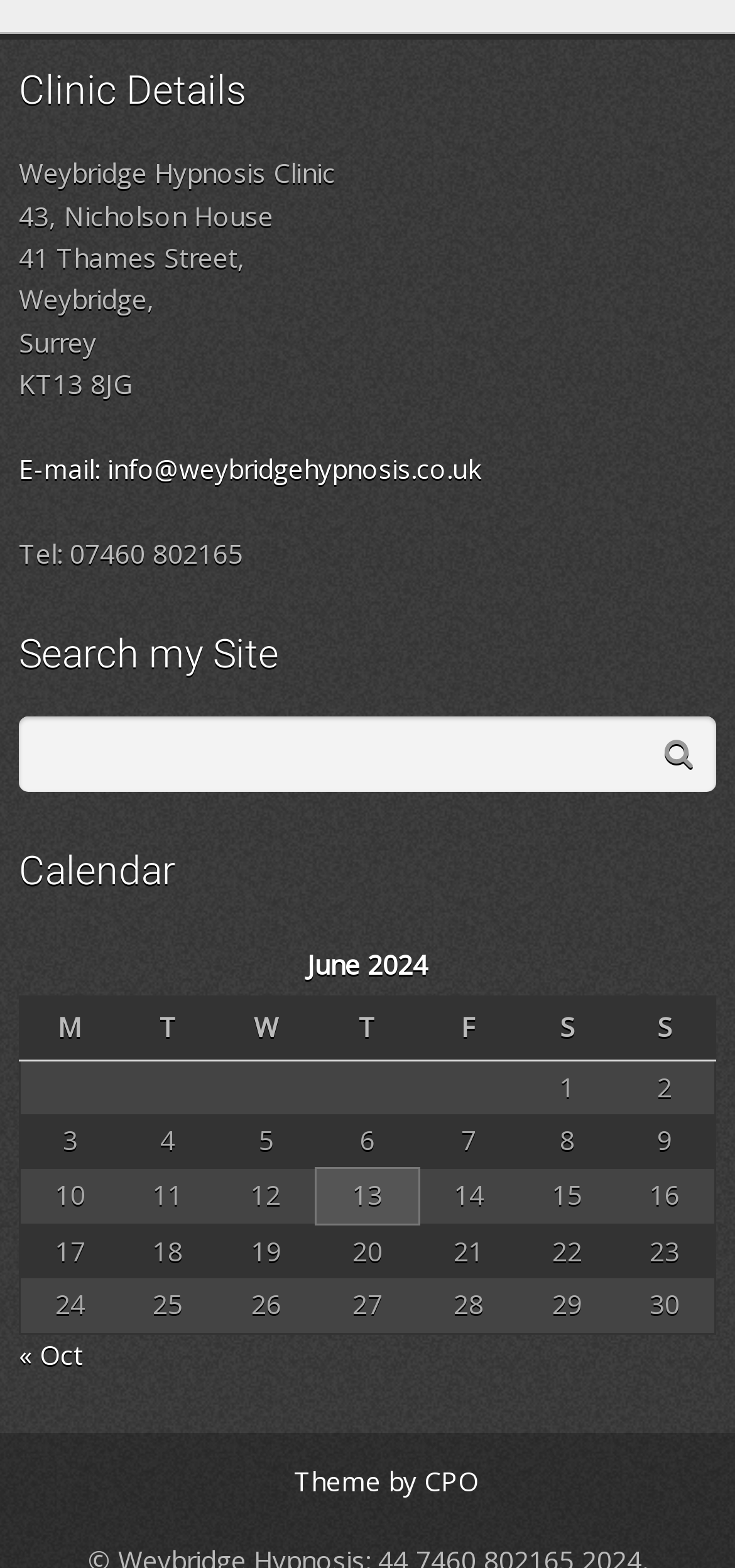From the screenshot, find the bounding box of the UI element matching this description: "Theme by CPO". Supply the bounding box coordinates in the form [left, top, right, bottom], each a float between 0 and 1.

[0.374, 0.93, 0.651, 0.96]